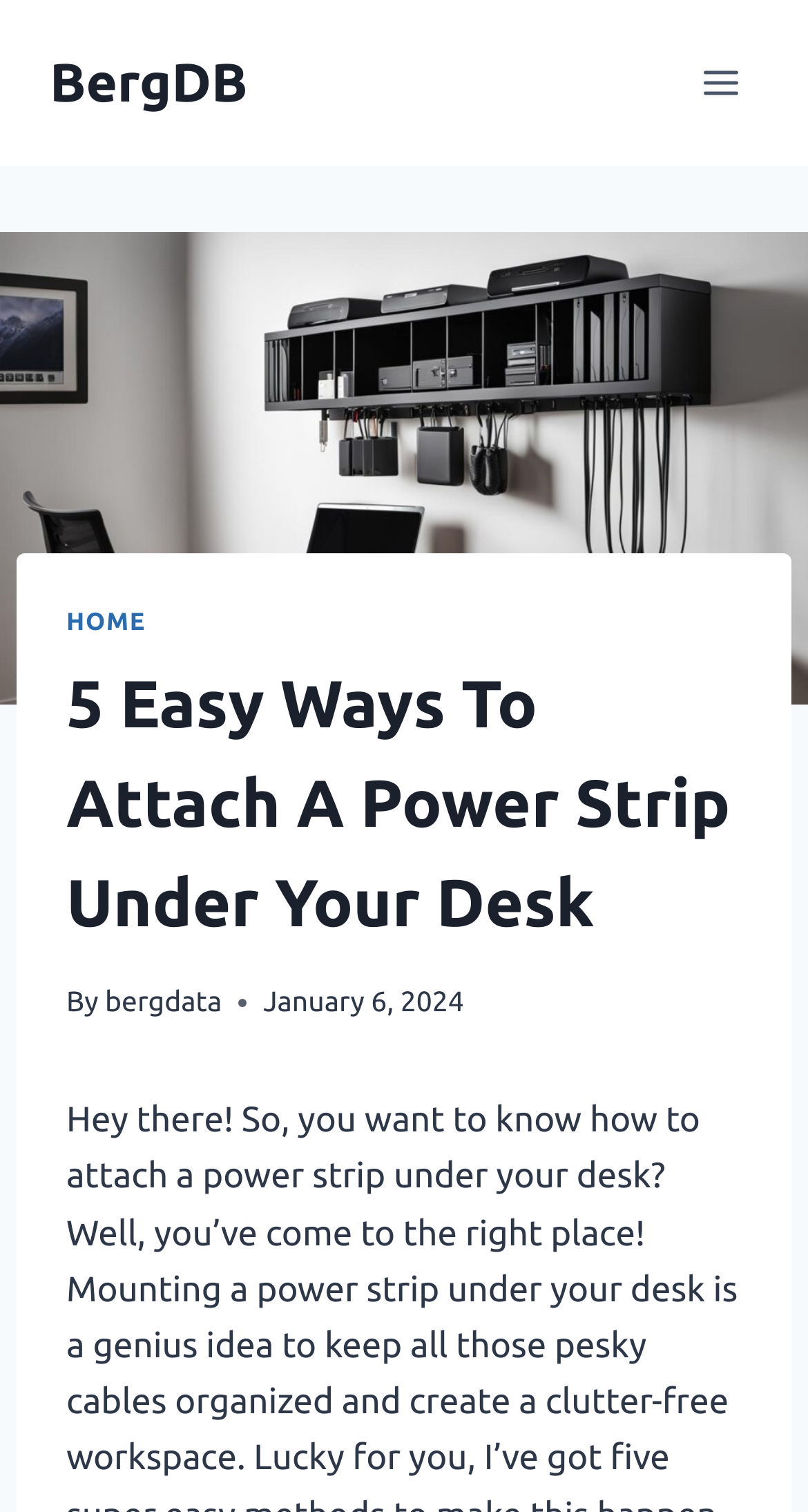Respond with a single word or short phrase to the following question: 
What is the name of the website?

BergDB